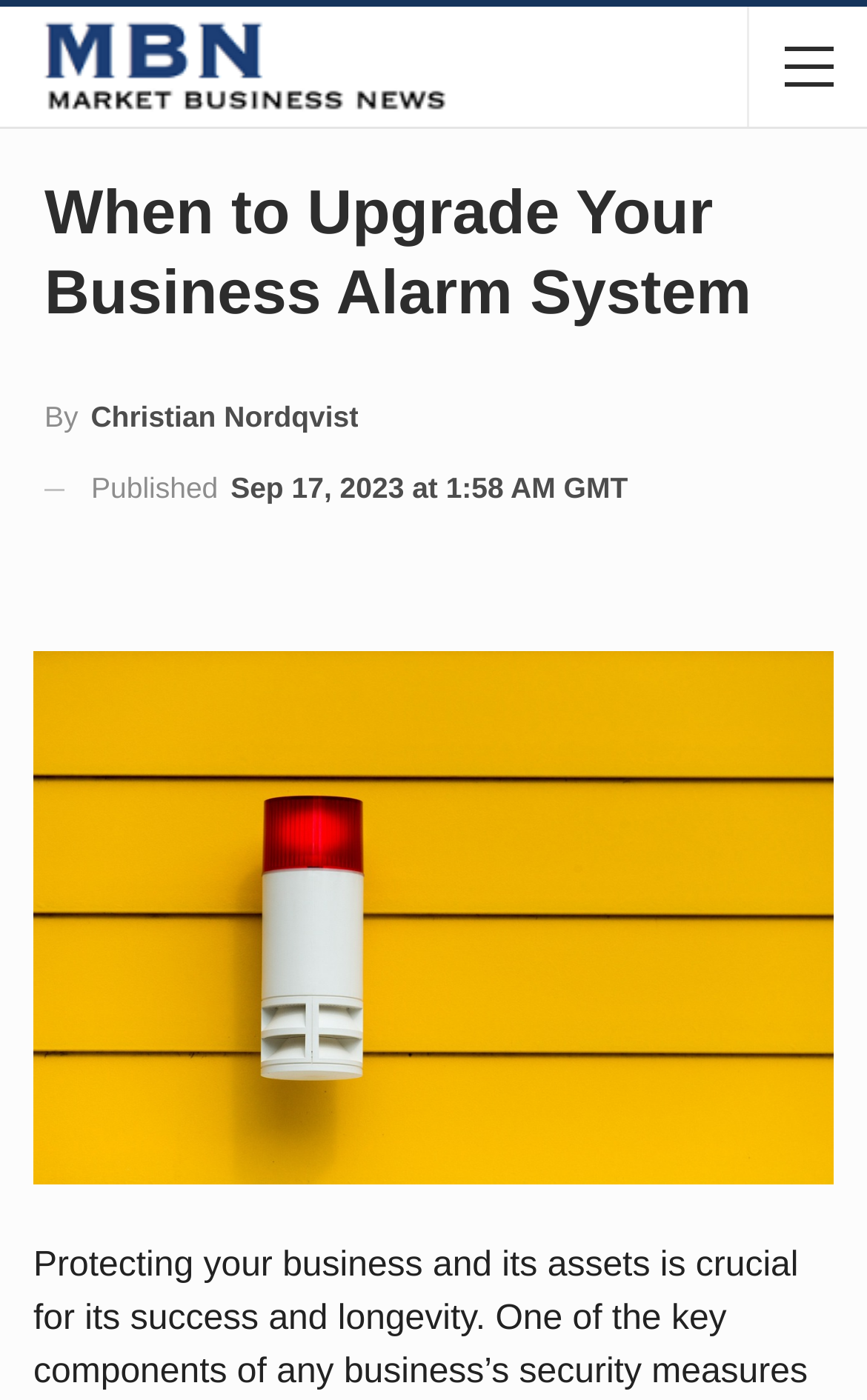Please locate and retrieve the main header text of the webpage.

When to Upgrade Your Business Alarm System